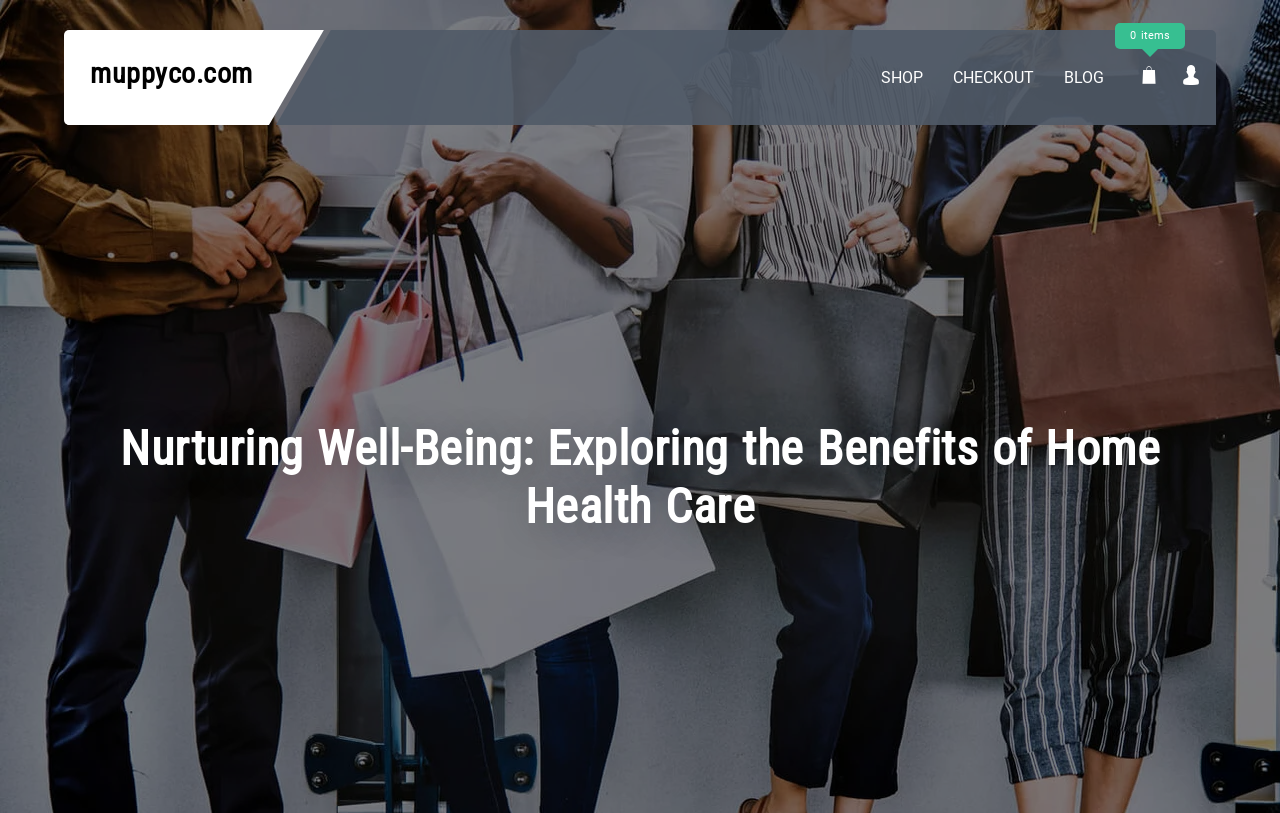From the screenshot, find the bounding box of the UI element matching this description: "Shop". Supply the bounding box coordinates in the form [left, top, right, bottom], each a float between 0 and 1.

[0.679, 0.068, 0.73, 0.123]